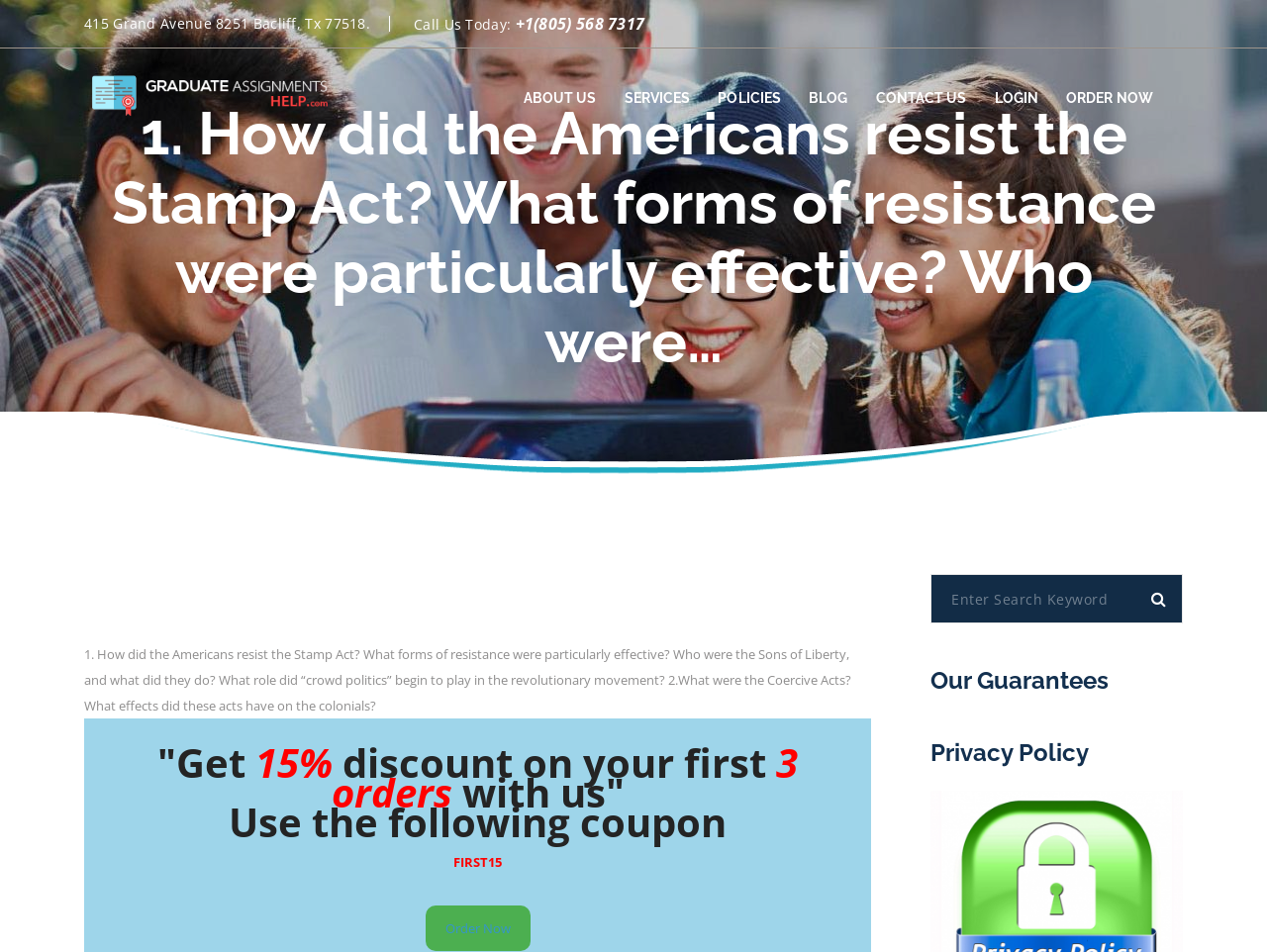Determine the bounding box for the described UI element: "name="s" placeholder="Enter Search Keywords"".

[0.734, 0.603, 0.934, 0.655]